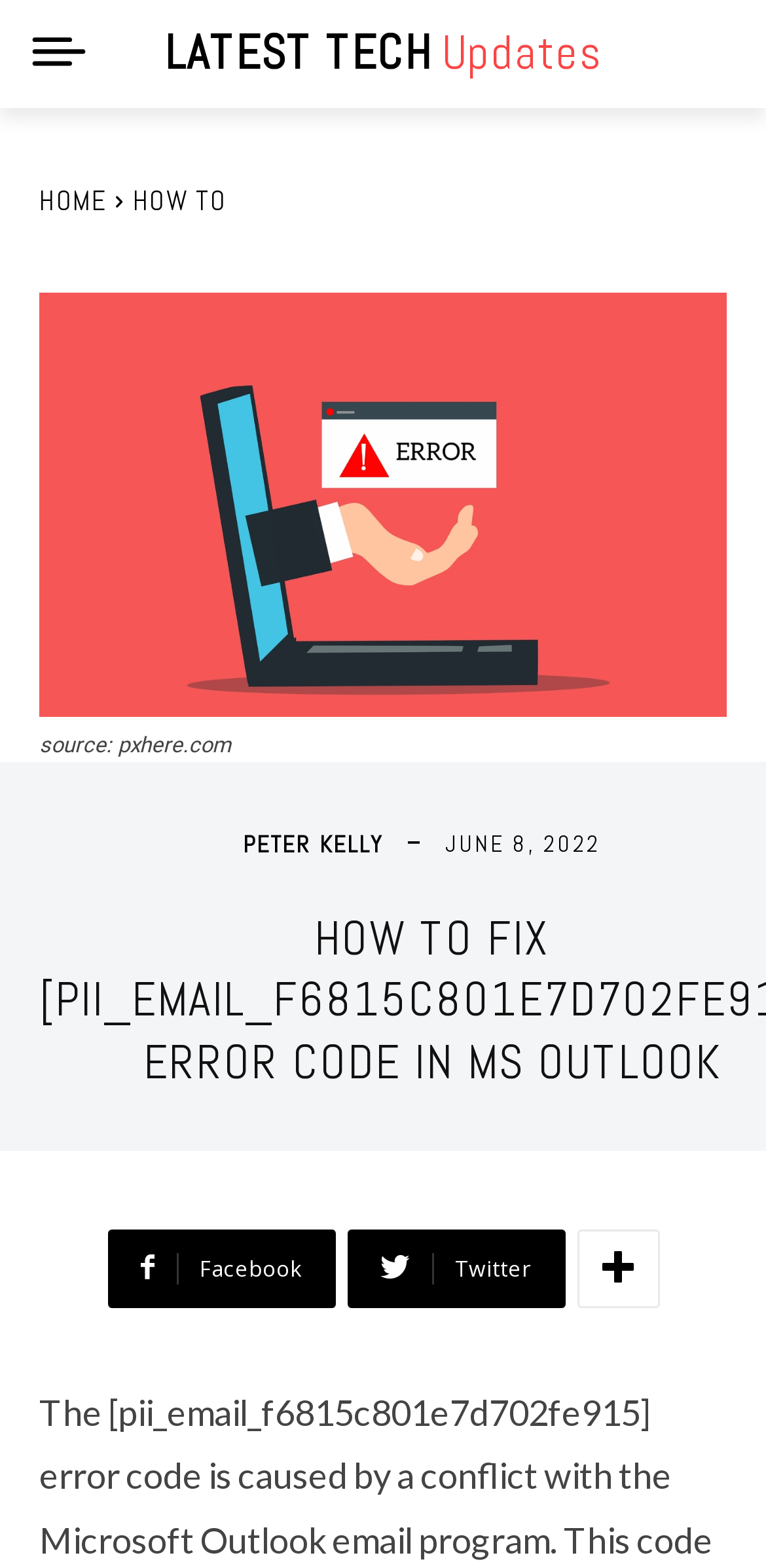Please specify the bounding box coordinates of the element that should be clicked to execute the given instruction: 'View the HOW TO section'. Ensure the coordinates are four float numbers between 0 and 1, expressed as [left, top, right, bottom].

[0.173, 0.116, 0.296, 0.139]